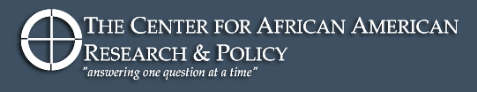What does the logo's color scheme convey?
Please utilize the information in the image to give a detailed response to the question.

The caption states that the logo's color scheme and design convey a sense of professionalism and dedication, establishing the center as a reliable source for information and advocacy, which suggests that the color scheme is intended to convey these qualities.